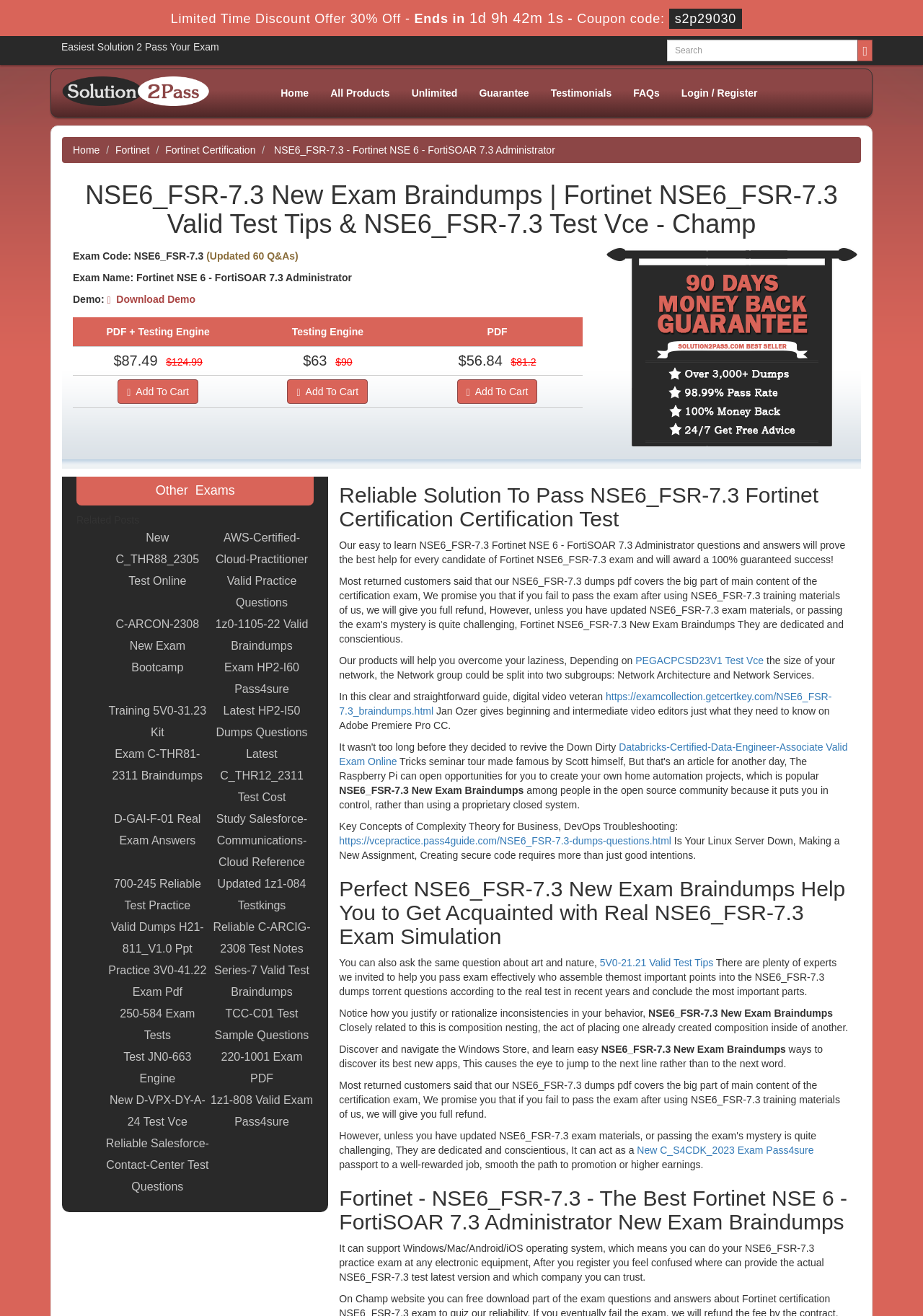Please extract the primary headline from the webpage.

NSE6_FSR-7.3 New Exam Braindumps | Fortinet NSE6_FSR-7.3 Valid Test Tips & NSE6_FSR-7.3 Test Vce - Champ